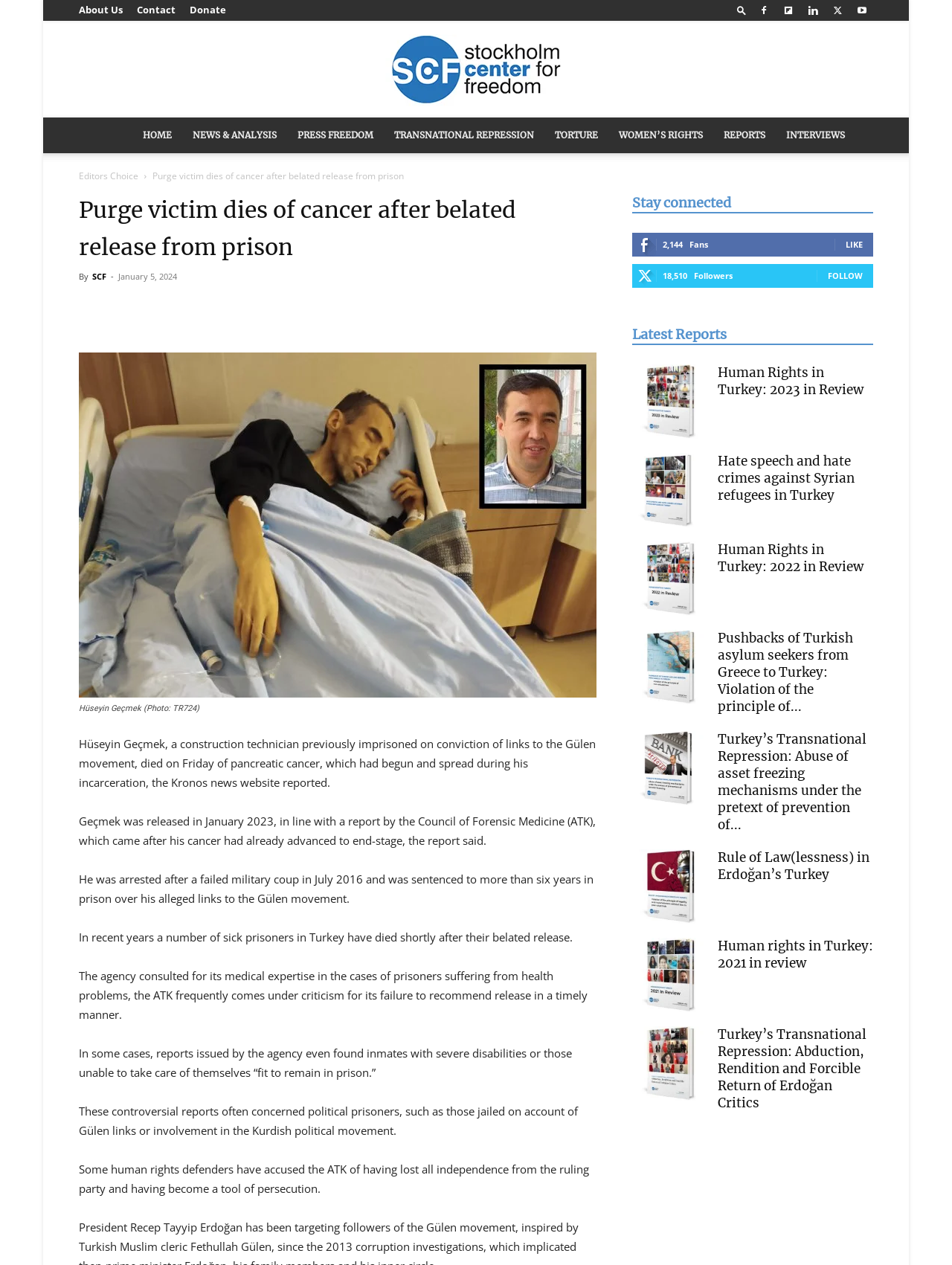Please provide a one-word or phrase answer to the question: 
What is the name of the person who died of pancreatic cancer?

Hüseyin Geçmek